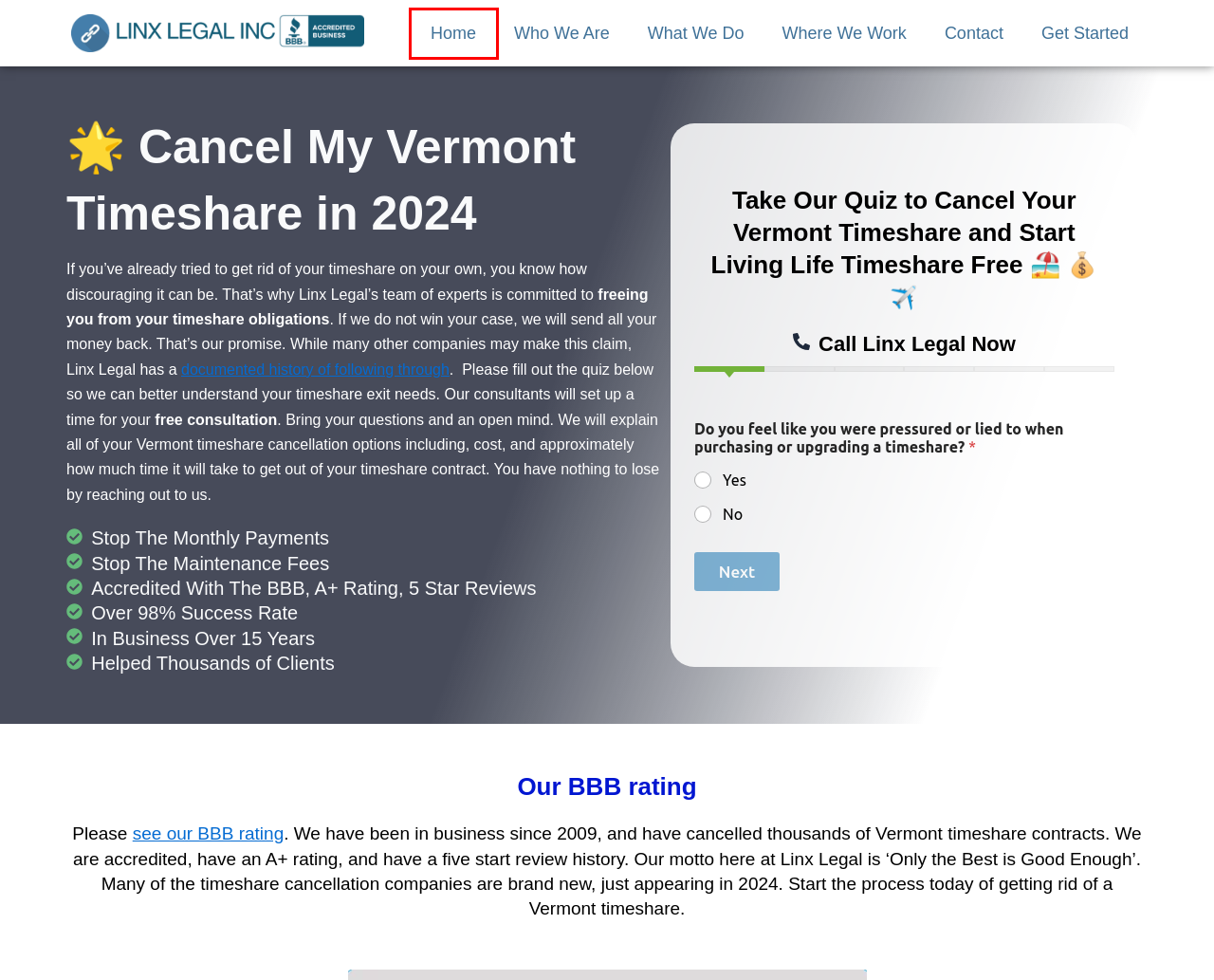You are looking at a webpage screenshot with a red bounding box around an element. Pick the description that best matches the new webpage after interacting with the element in the red bounding box. The possible descriptions are:
A. How to Legally Cancel a Timeshare Contract
B. Timeshare Cancellation Questionnaire - Linx Legal
C. Privacy Policy - Linx Legal
D. Where We Work - Linx Legal
E. Timeshare Cancellations and the Better Business Bureau - Linx Legal
F. Linx Legal - Timeshare Cancellation Experts
G. Contact Us to Cancel/Get Out of Your Timeshare Contract - Linx Legal
H. About Us -The Best in the Business - Linx Legal

F